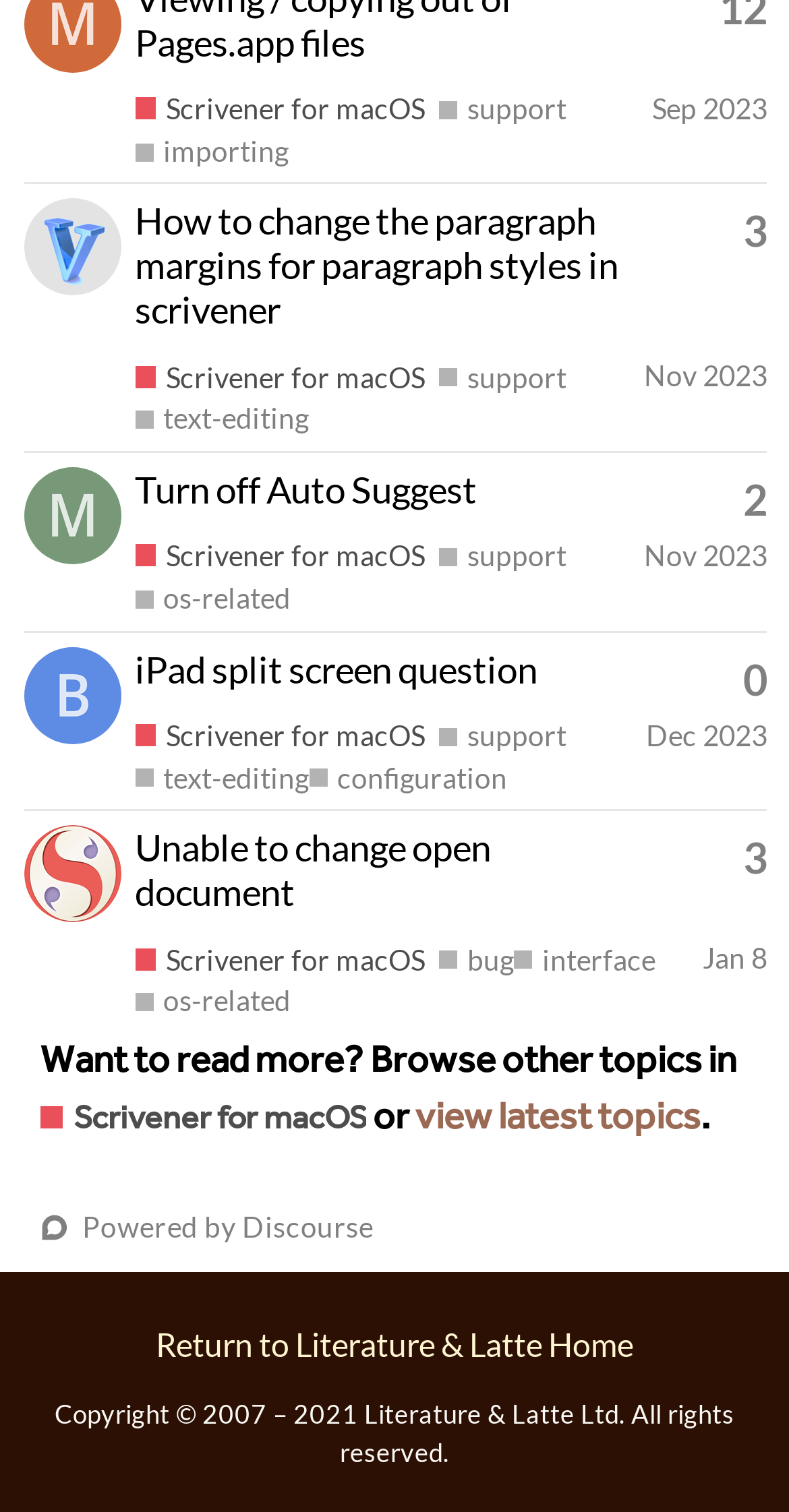Identify the bounding box coordinates for the region to click in order to carry out this instruction: "View latest topics". Provide the coordinates using four float numbers between 0 and 1, formatted as [left, top, right, bottom].

[0.526, 0.716, 0.888, 0.764]